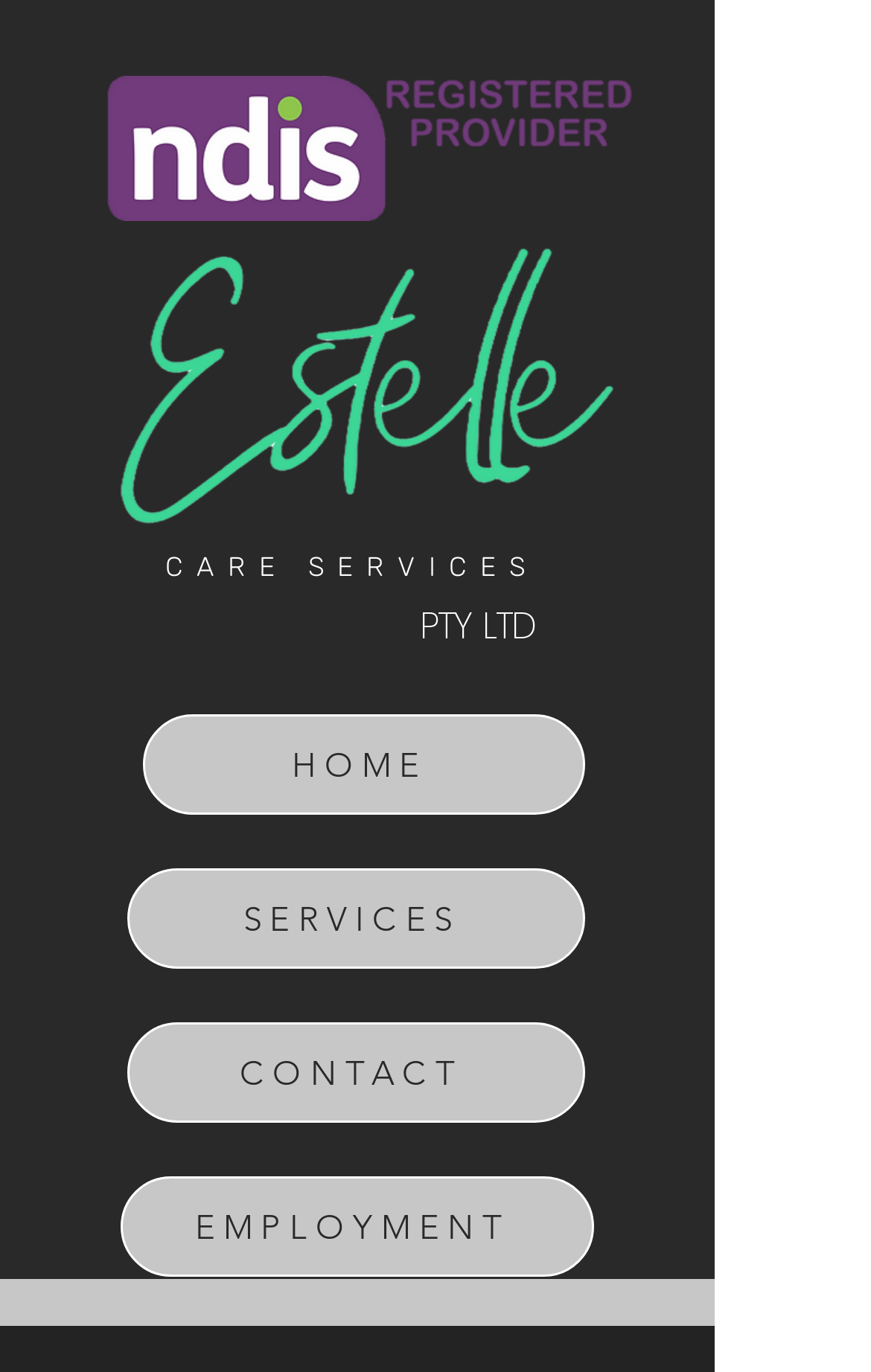Use a single word or phrase to answer the following:
What is the purpose of the 'CONTACT' link?

To contact the company